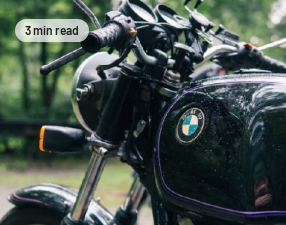What is the estimated reading time of the associated article?
Answer the question with as much detail as you can, using the image as a reference.

The label in the foreground of the image indicates '3 min read', which suggests that the associated article can be read in approximately 3 minutes.